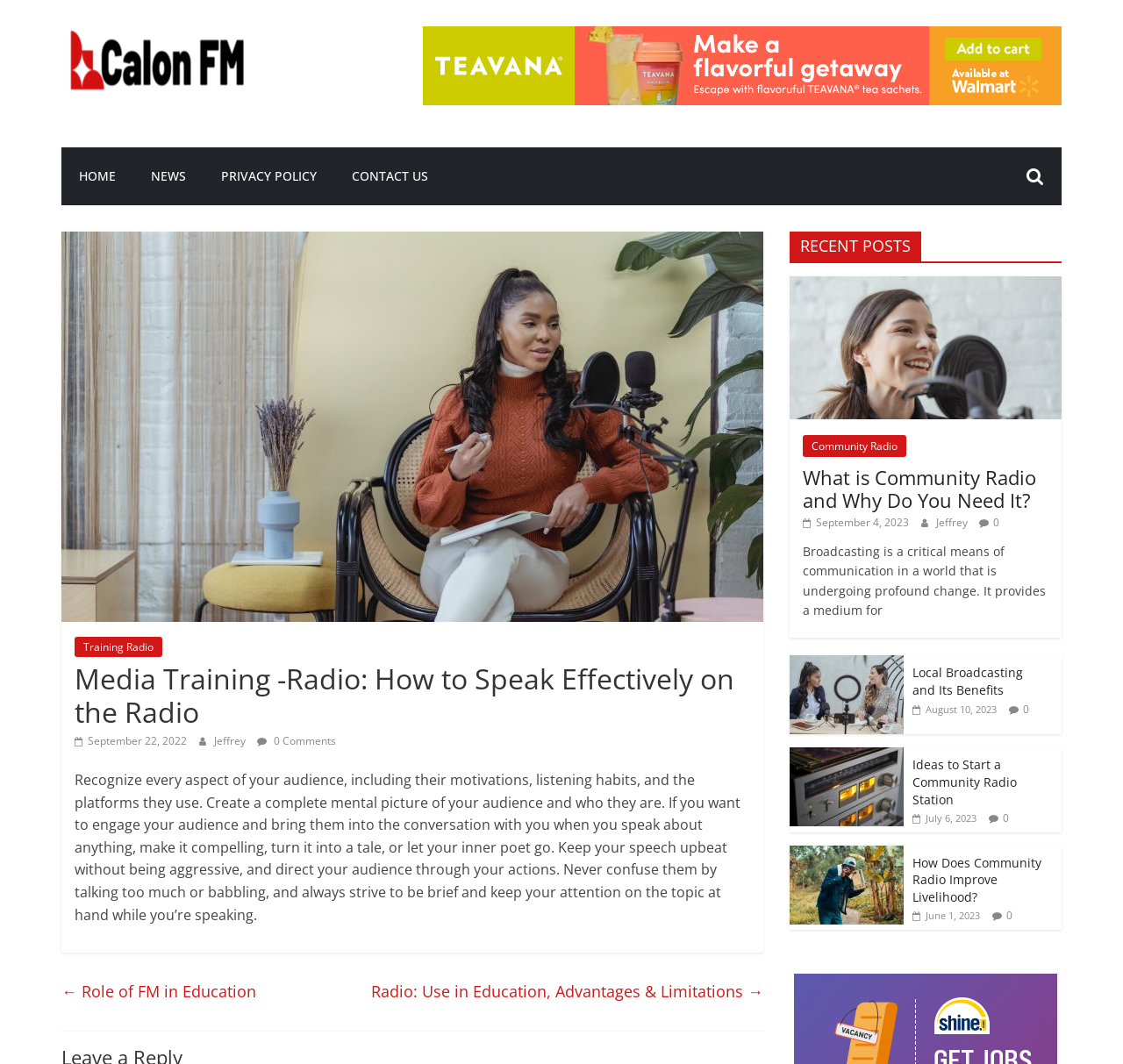Determine the bounding box coordinates of the region to click in order to accomplish the following instruction: "Read the article about 'Media Training -Radio: How to Speak Effectively on the Radio'". Provide the coordinates as four float numbers between 0 and 1, specifically [left, top, right, bottom].

[0.055, 0.218, 0.68, 0.895]